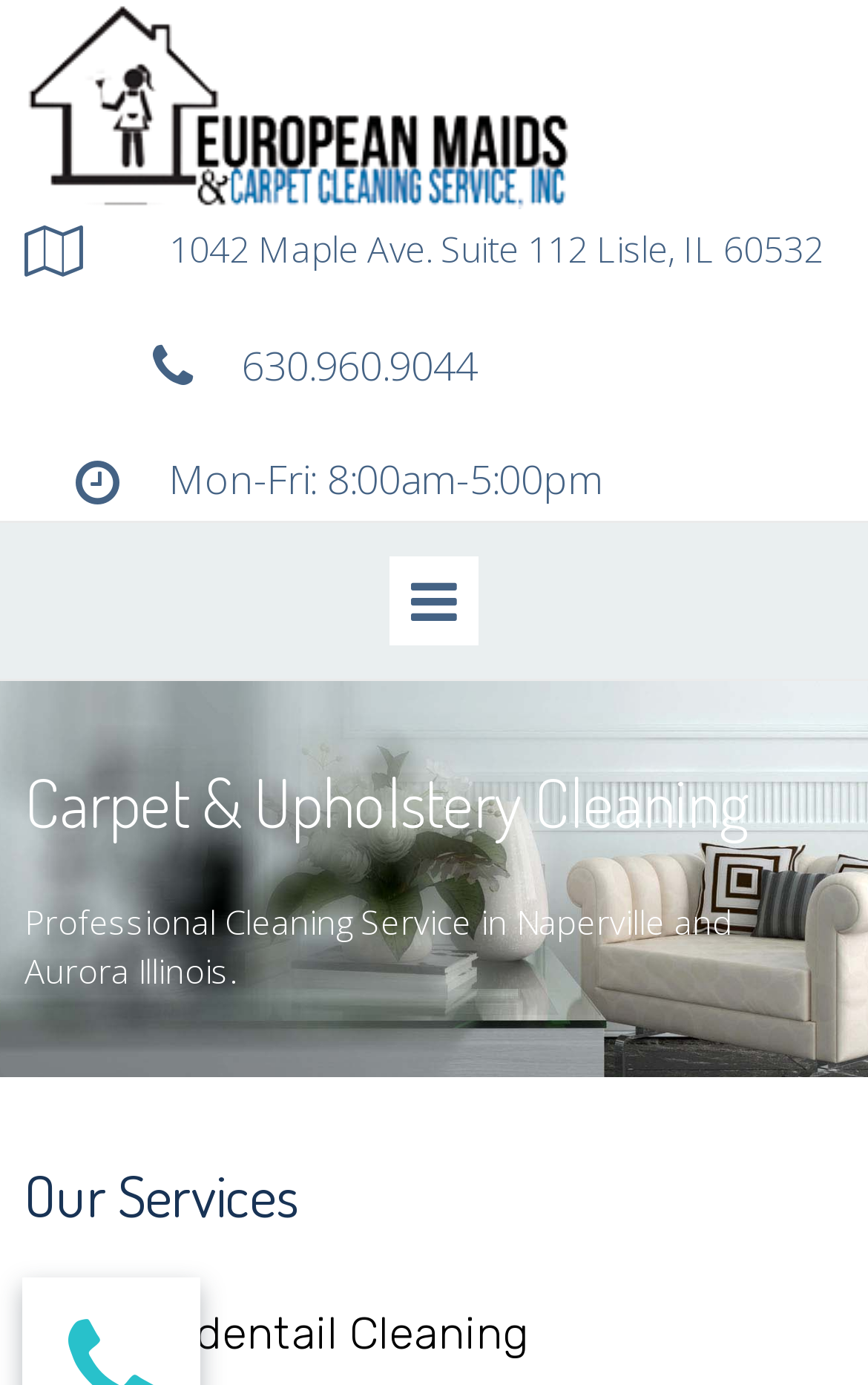What is the phone number of the cleaning service?
Based on the image, answer the question with as much detail as possible.

I found the phone number by looking at the link element that contains the phone number, which is located next to the address and below the logo.